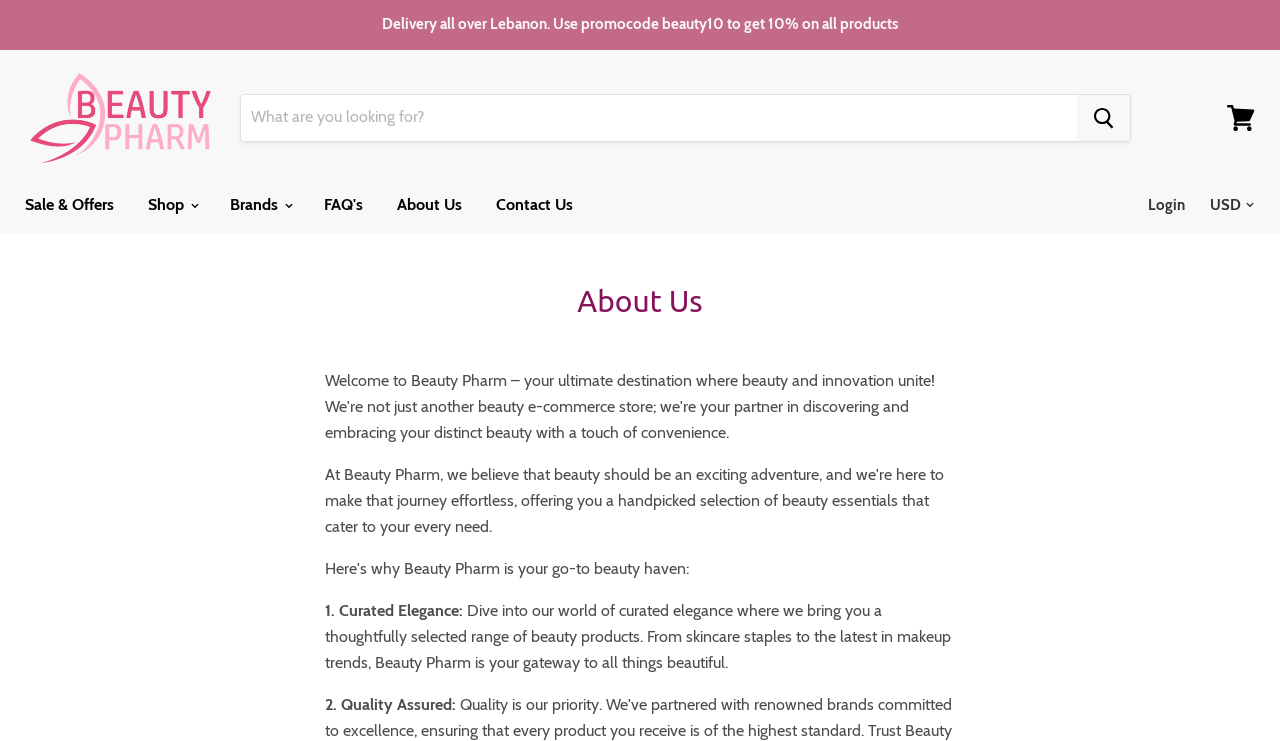Pinpoint the bounding box coordinates of the element to be clicked to execute the instruction: "Go to About Us page".

[0.298, 0.248, 0.373, 0.304]